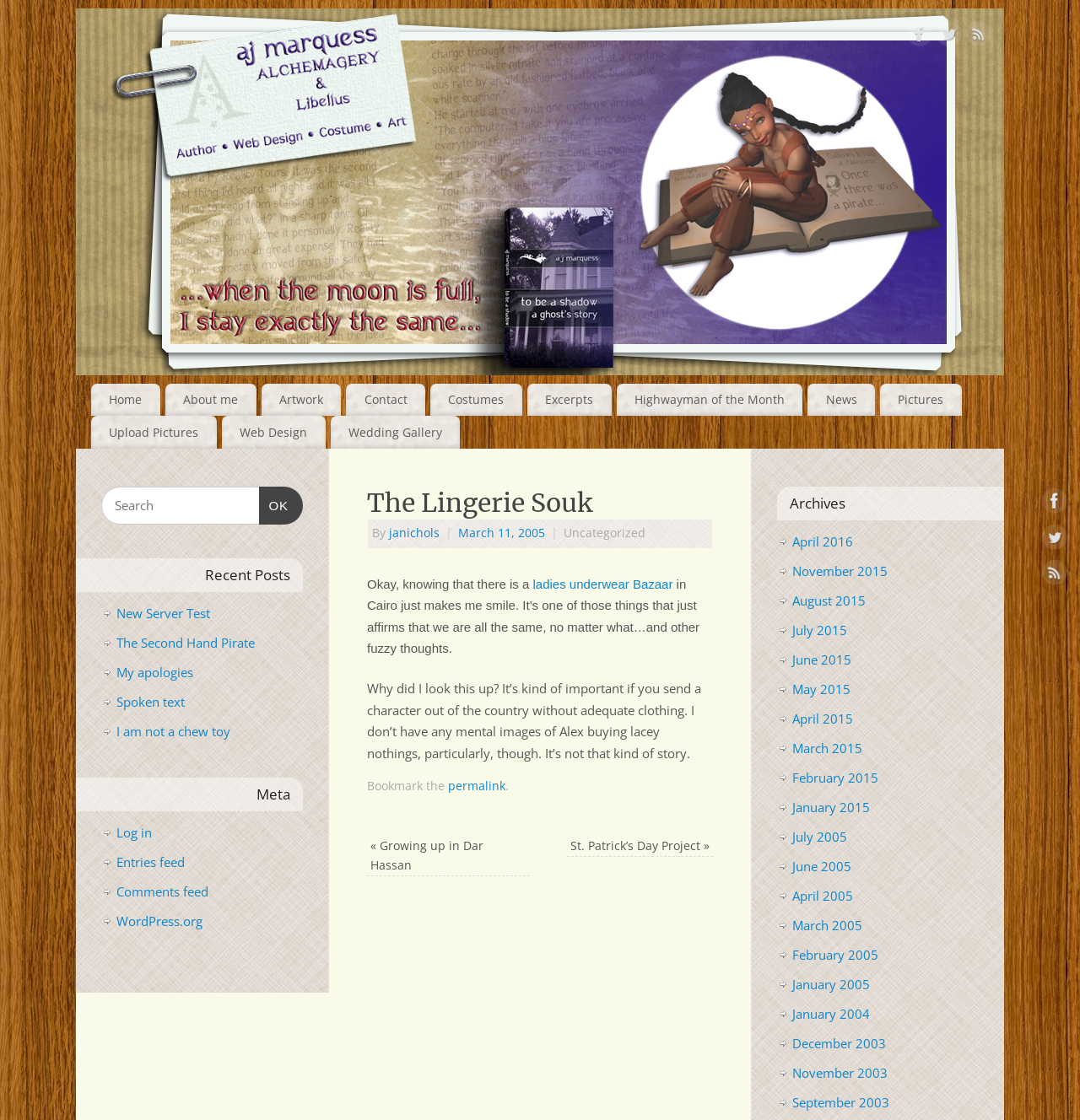Using the format (top-left x, top-left y, bottom-right x, bottom-right y), and given the element description, identify the bounding box coordinates within the screenshot: My apologies

[0.108, 0.593, 0.179, 0.608]